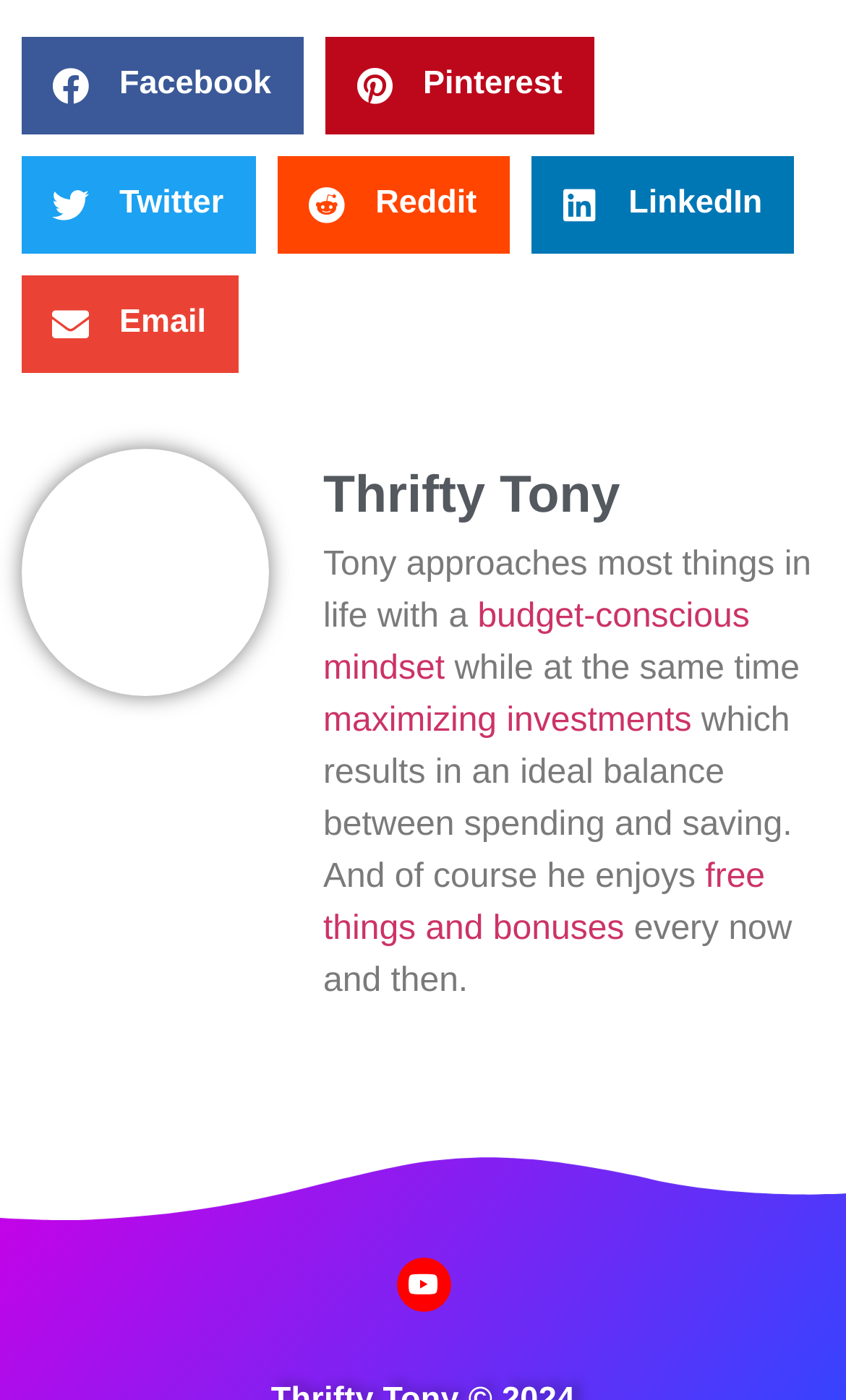Mark the bounding box of the element that matches the following description: "free things and bonuses".

[0.382, 0.613, 0.904, 0.676]